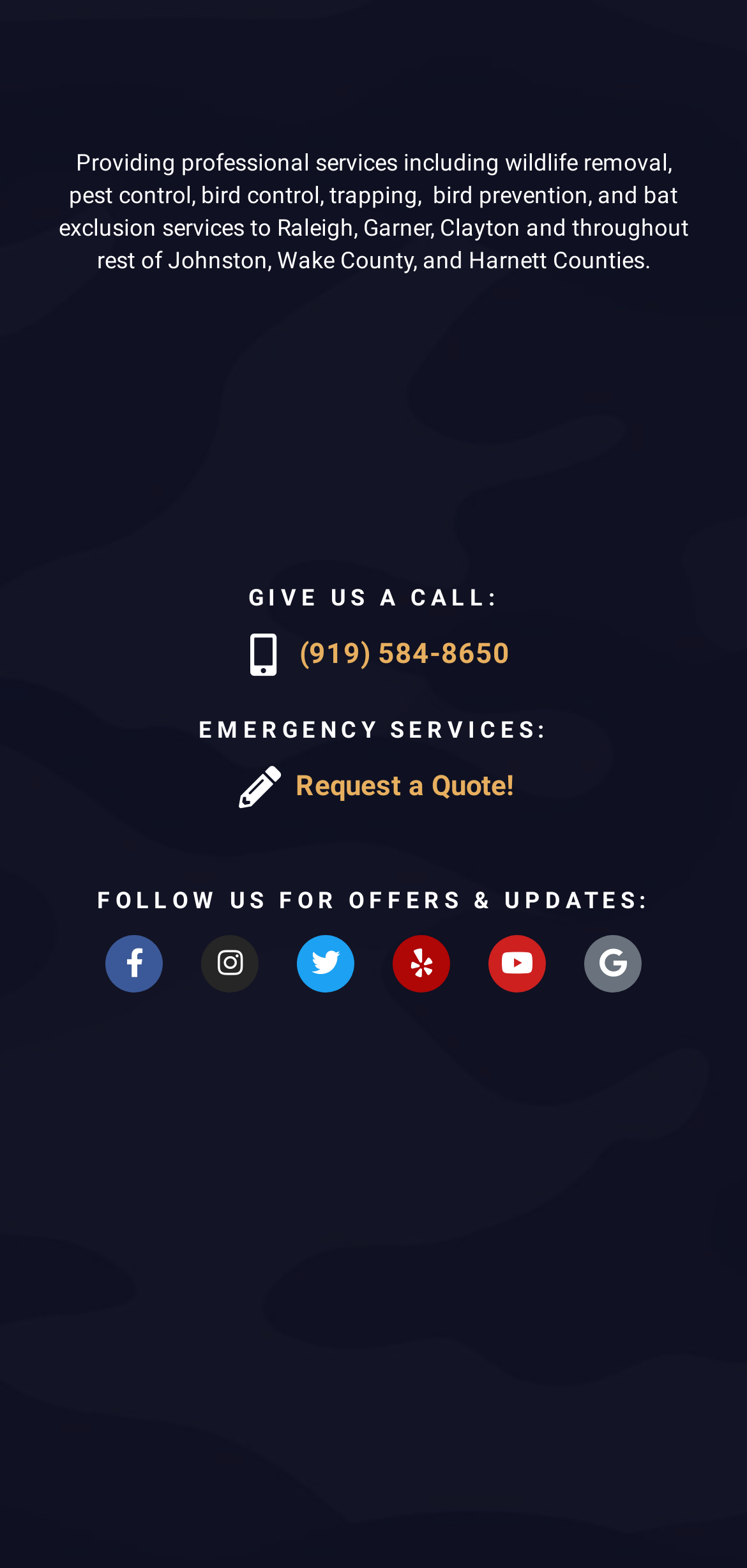Provide the bounding box coordinates of the area you need to click to execute the following instruction: "View Freedom Wildlife Solutions on Yelp".

[0.526, 0.596, 0.603, 0.632]